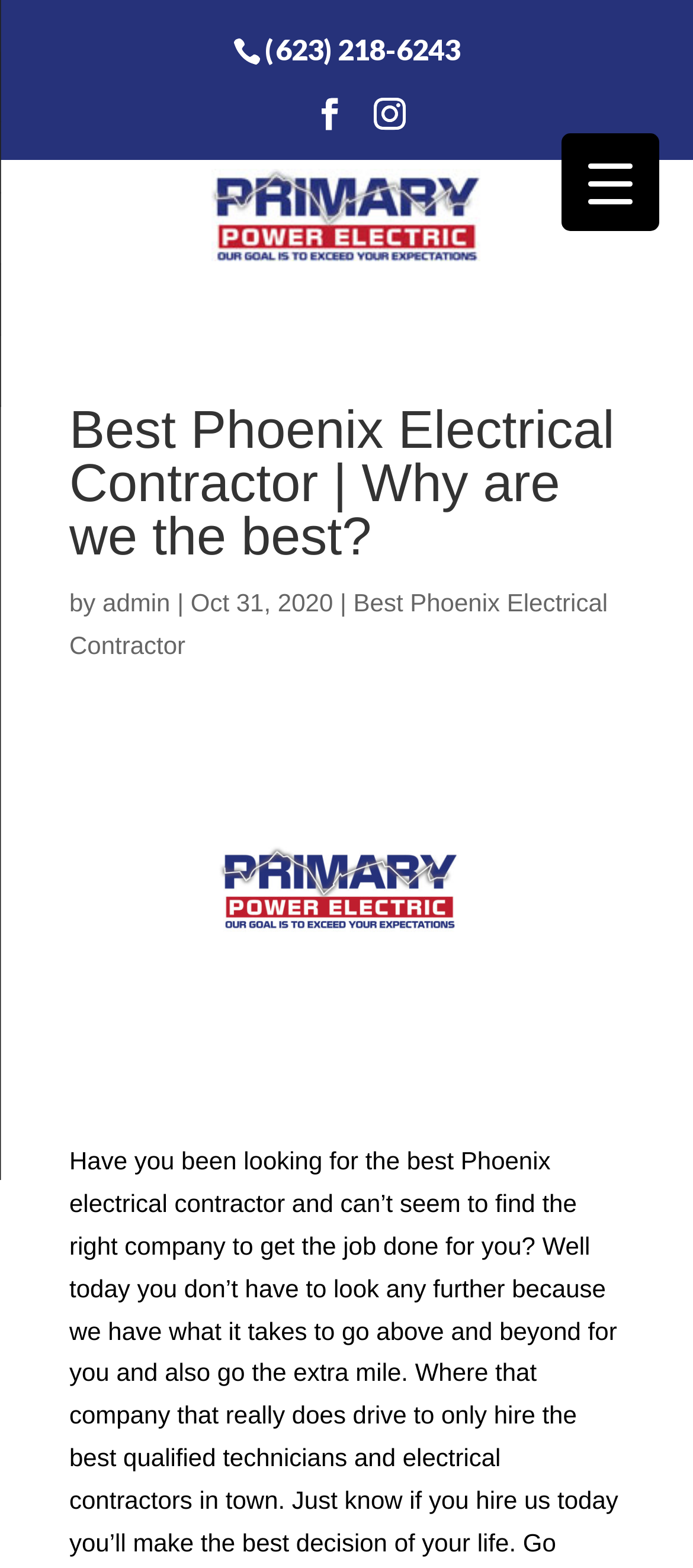What is the name of the company?
Please provide a detailed and comprehensive answer to the question.

I found the company name by looking at the link element with the text 'Primary Power Electric' which is accompanied by an image with the same name, indicating it's the company logo.